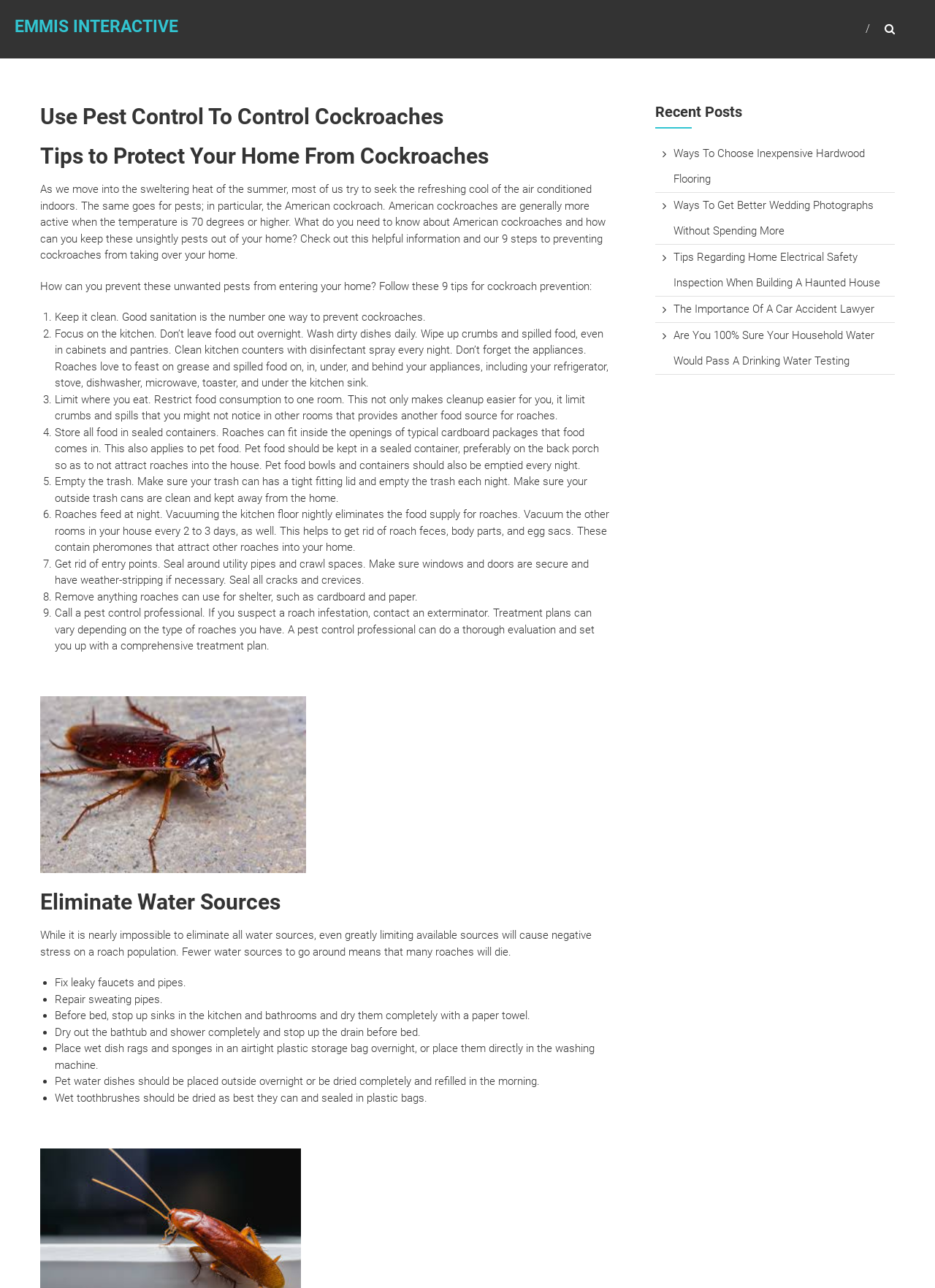Provide a one-word or short-phrase answer to the question:
How many steps are provided to prevent cockroaches?

9